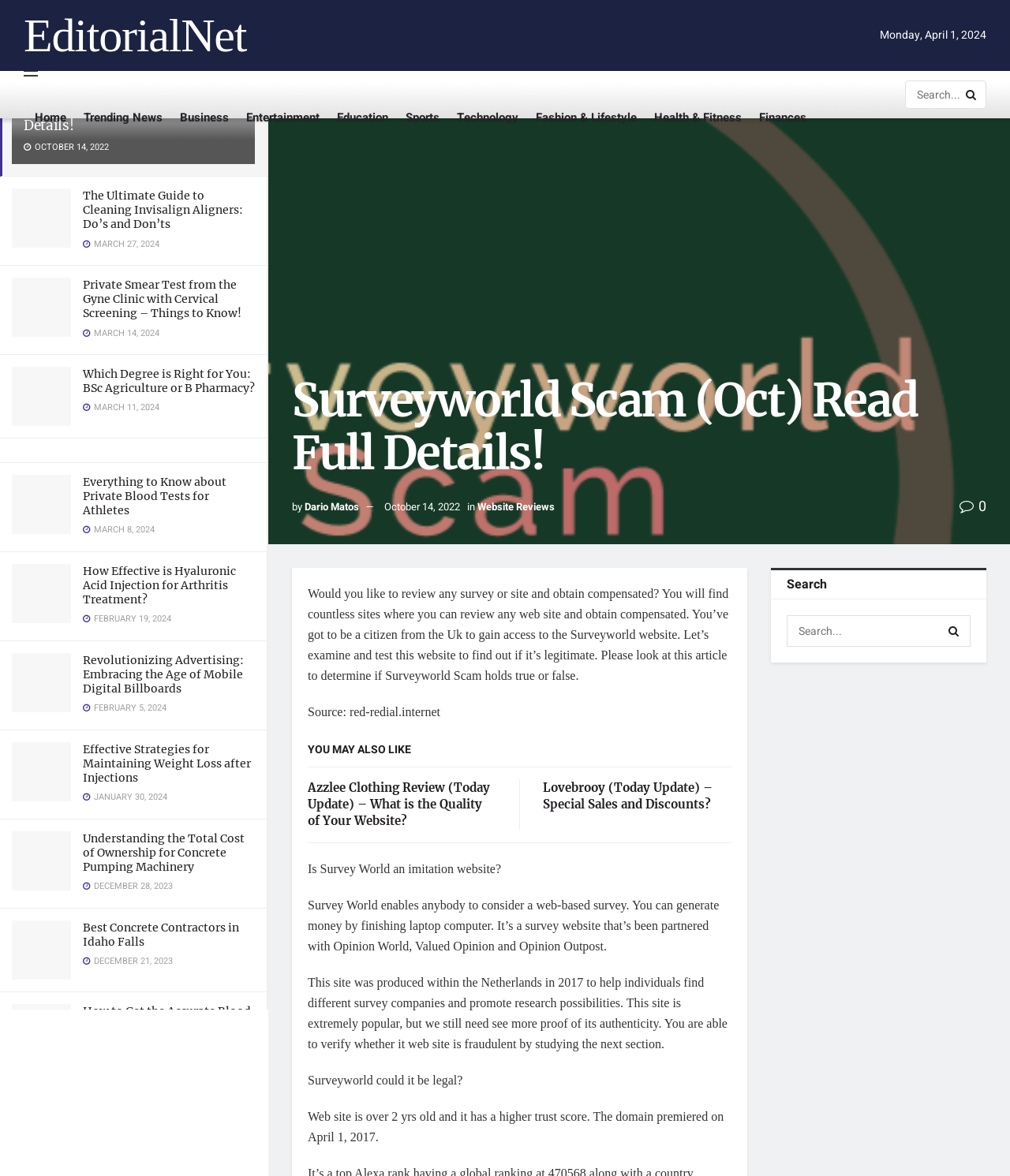Explain the webpage in detail, including its primary components.

This webpage appears to be a news or blog website, with a focus on various topics such as health, finance, education, and entertainment. The page is divided into several sections, with a prominent heading "Surveyworld Scam (Oct) Read Full Details!" at the top.

Below the heading, there are two tabs labeled "LATEST" and "TRENDING", which suggest that the website provides up-to-date and popular news articles. 

The main content of the page is a list of news articles, each with a heading, a brief description, and an image. The articles are arranged in a vertical column, with the most recent ones at the top. Each article has a date stamp, ranging from October 14, 2022, to April 1, 2024, indicating when they were published.

The articles cover a wide range of topics, including health and wellness, education, finance, and technology. Some of the article titles include "The Ultimate Guide to Cleaning Invisalign Aligners", "Private Smear Test from the Gyne Clinic", and "Revolutionizing Advertising: Embracing the Age of Mobile Digital Billboards".

At the top-right corner of the page, there is a search bar with a button labeled "Search Button", allowing users to search for specific topics or keywords. Below the search bar, there is a navigation menu with links to various categories, such as "Home", "Trending News", "Business", "Entertainment", and more.

Overall, the webpage appears to be a news aggregator or blog website that provides a wide range of articles on various topics, with a focus on health, finance, education, and entertainment.